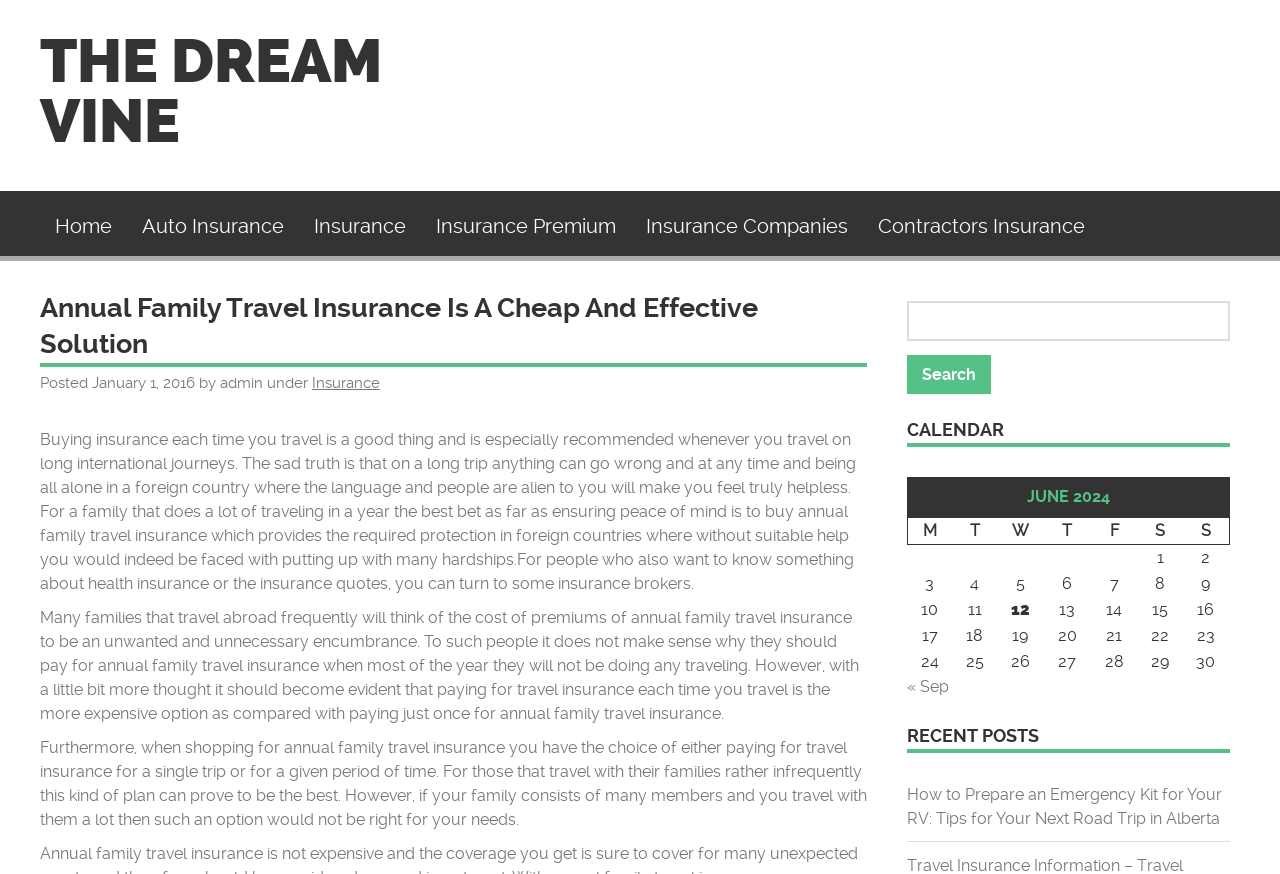Find the bounding box coordinates for the area that must be clicked to perform this action: "View the 'Insurance' page".

[0.244, 0.427, 0.297, 0.448]